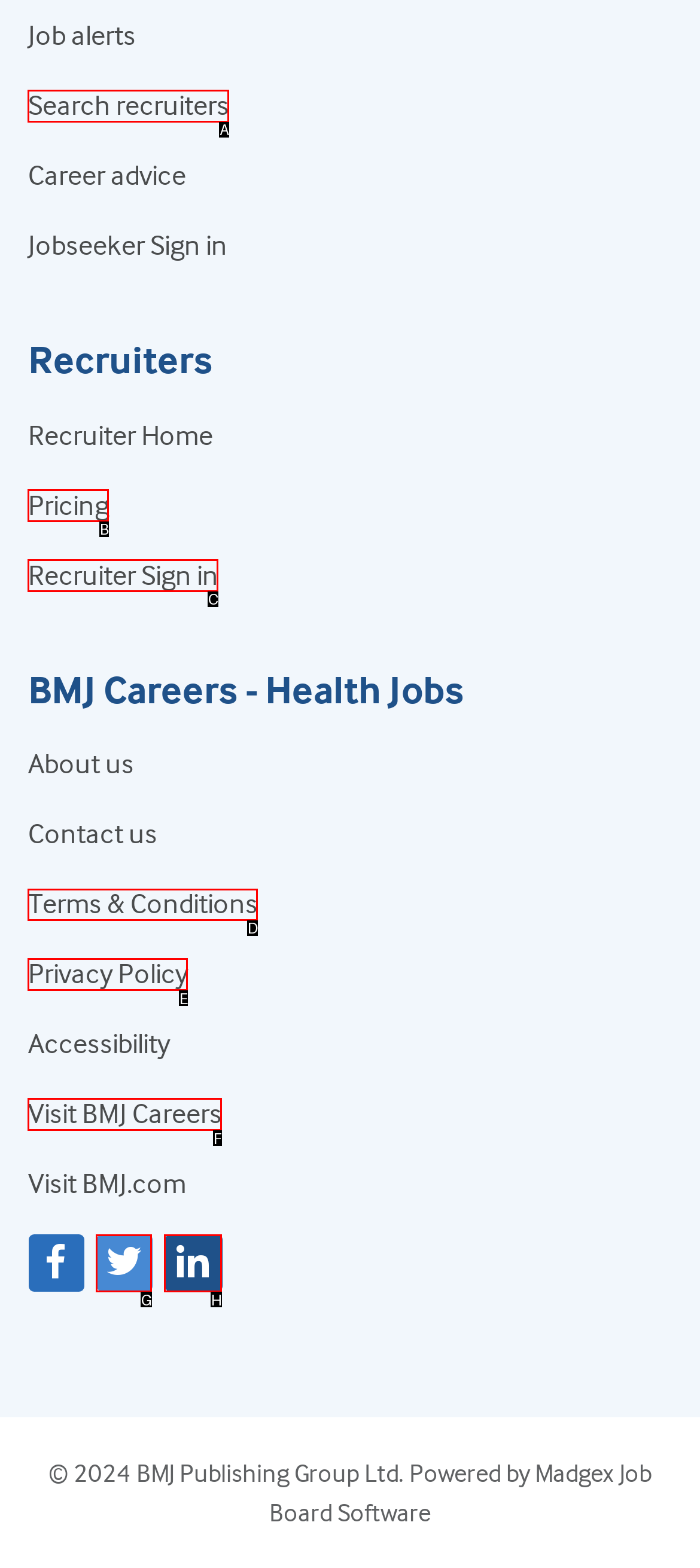Determine which HTML element I should select to execute the task: View terms and conditions
Reply with the corresponding option's letter from the given choices directly.

D